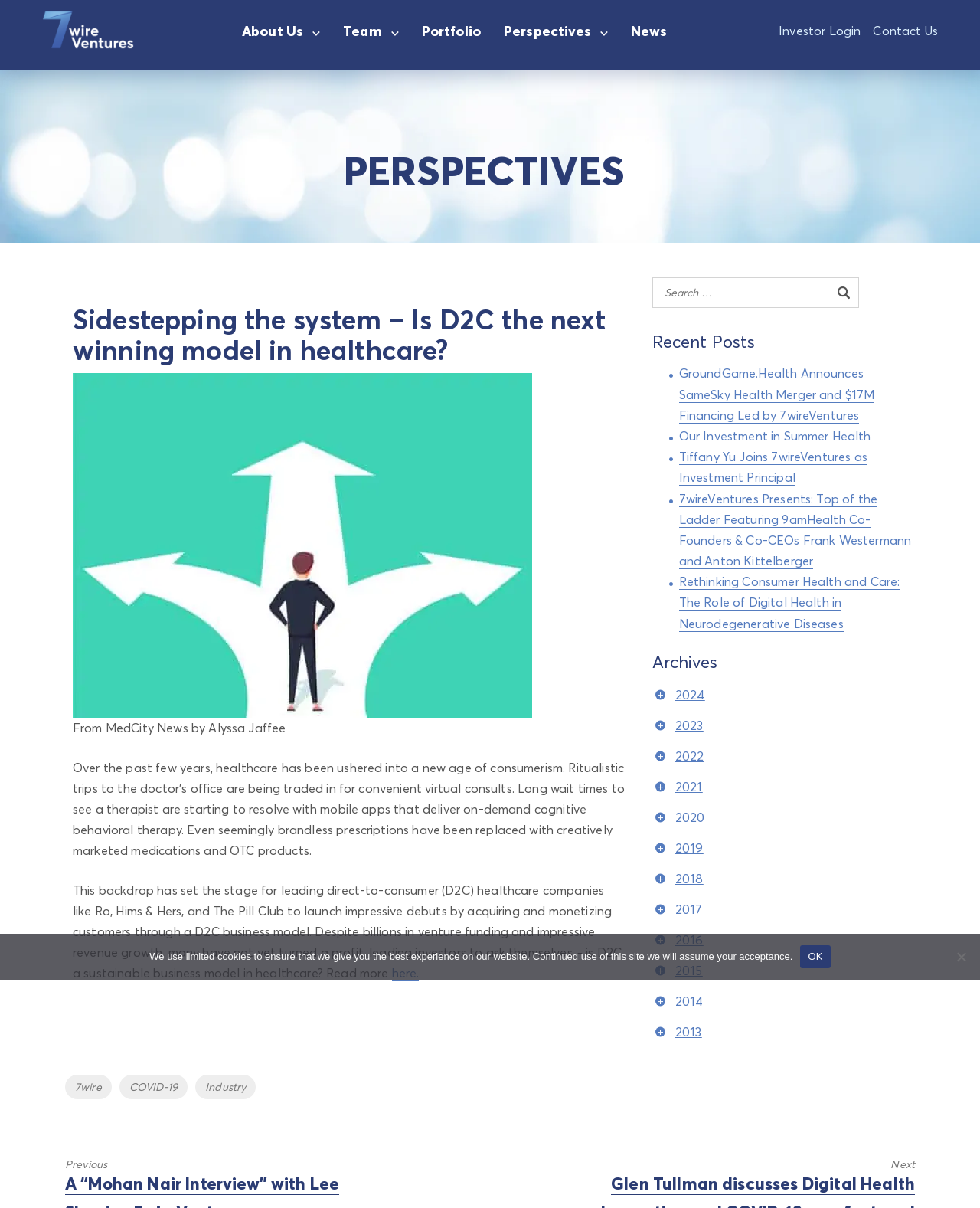Refer to the image and answer the question with as much detail as possible: What are the recent posts about?

The recent posts section lists several links with titles related to healthcare and investments, such as 'GroundGame.Health Announces SameSky Health Merger and $17M Financing Led by 7wireVentures' and 'Our Investment in Summer Health'.